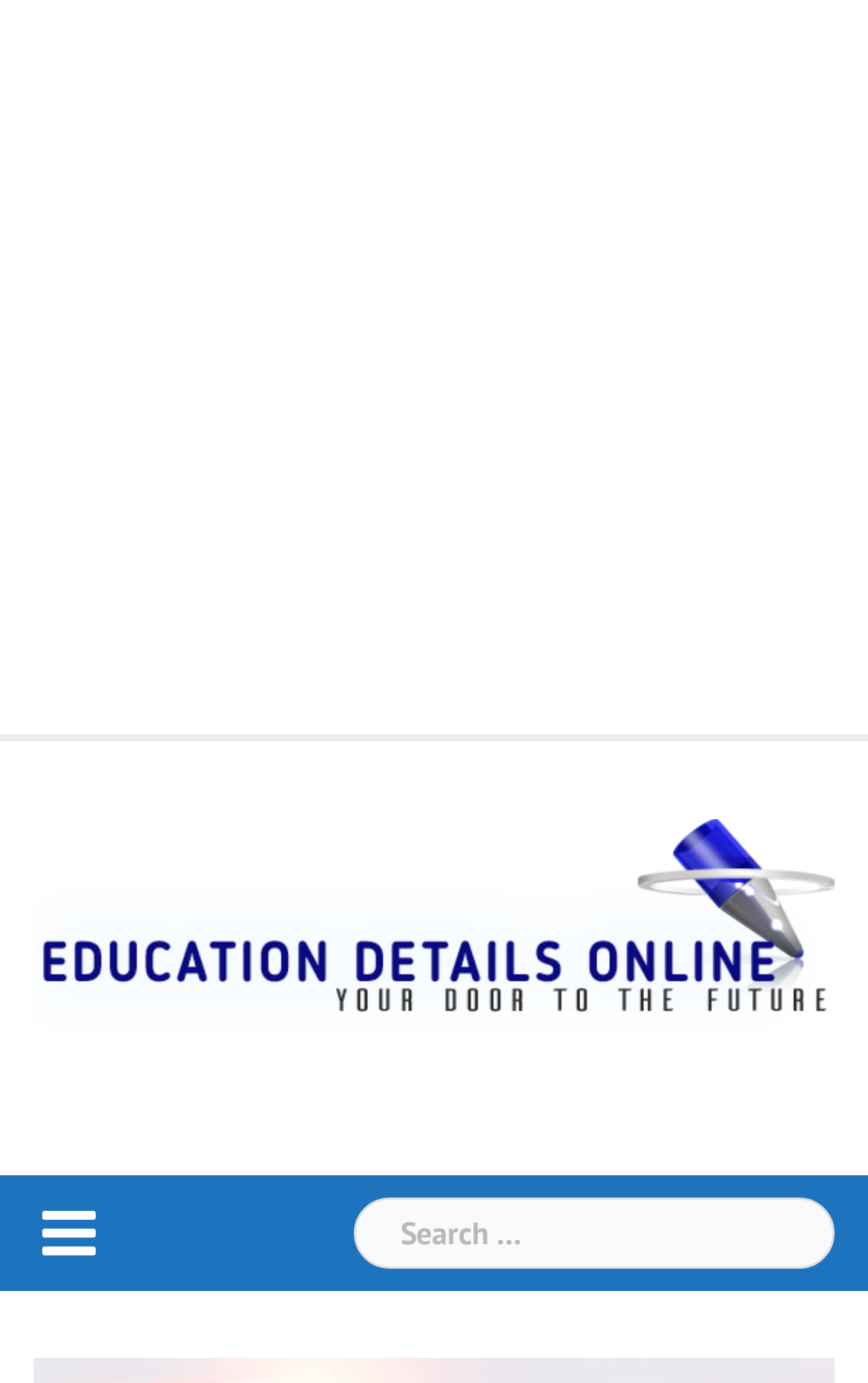What is the purpose of the search box?
Based on the screenshot, provide your answer in one word or phrase.

To search for colleges